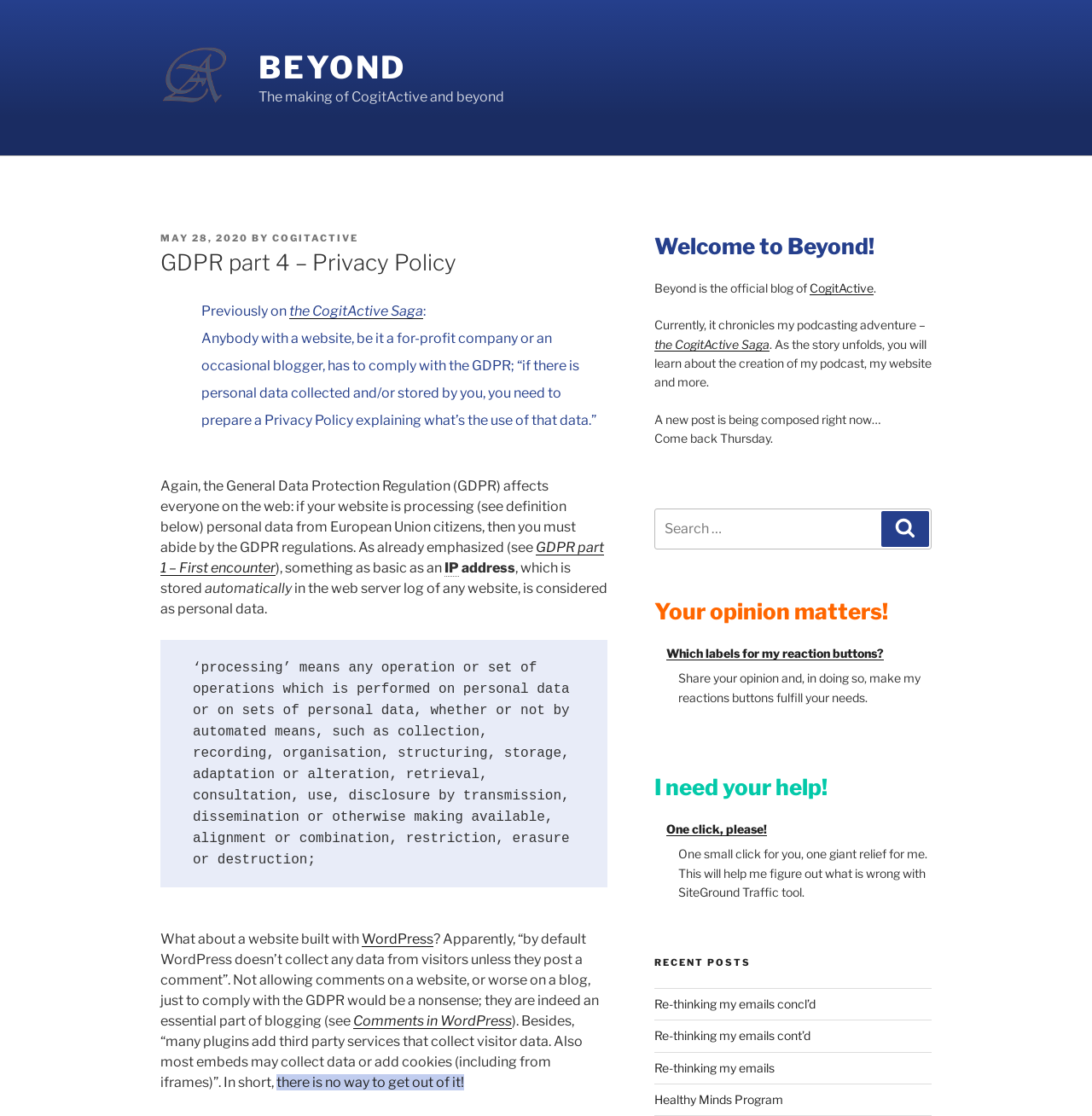Determine the bounding box coordinates of the region to click in order to accomplish the following instruction: "Read the post about GDPR part 1". Provide the coordinates as four float numbers between 0 and 1, specifically [left, top, right, bottom].

[0.147, 0.483, 0.553, 0.516]